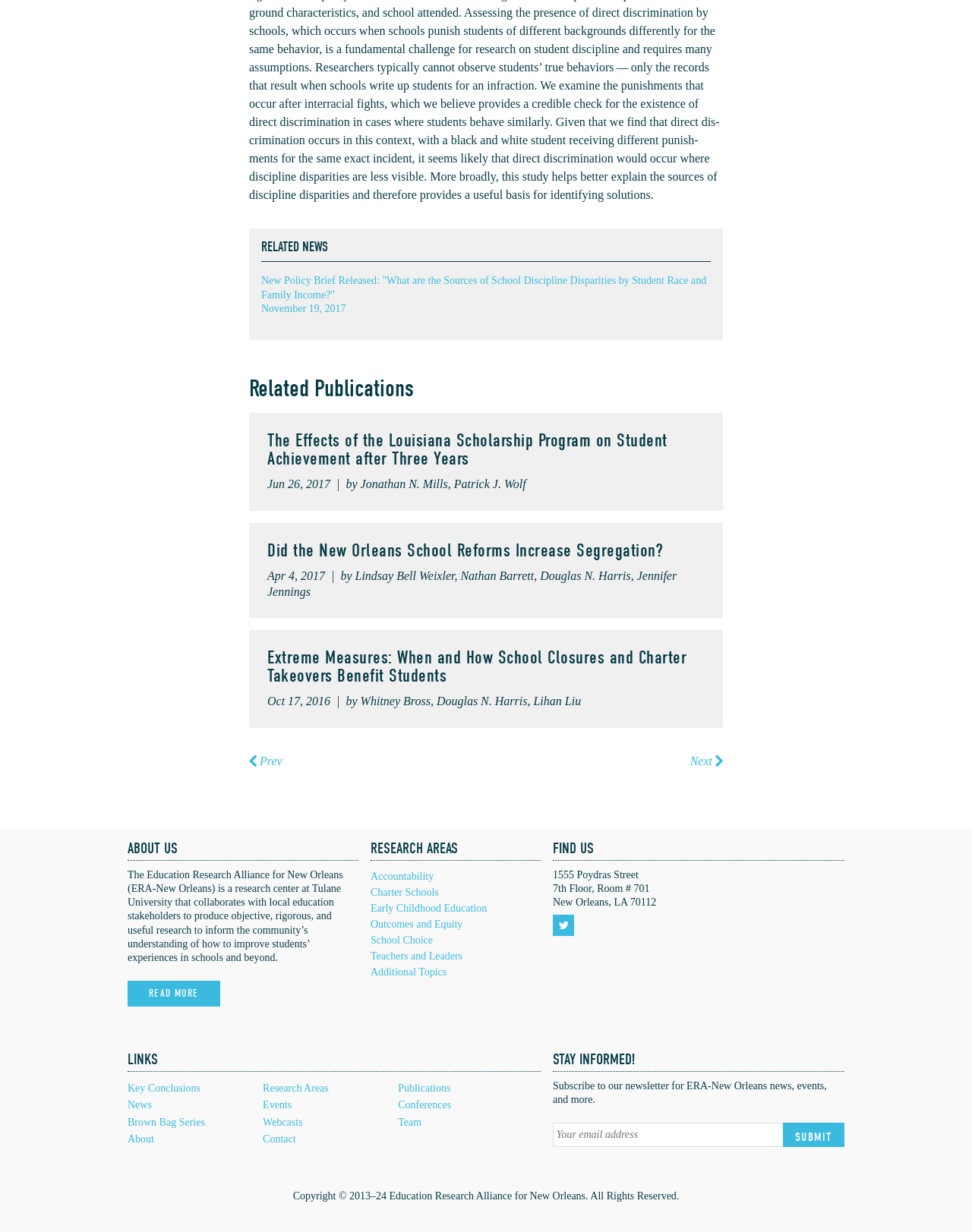Determine the bounding box coordinates of the area to click in order to meet this instruction: "Go to the next page of related publications".

[0.71, 0.611, 0.744, 0.625]